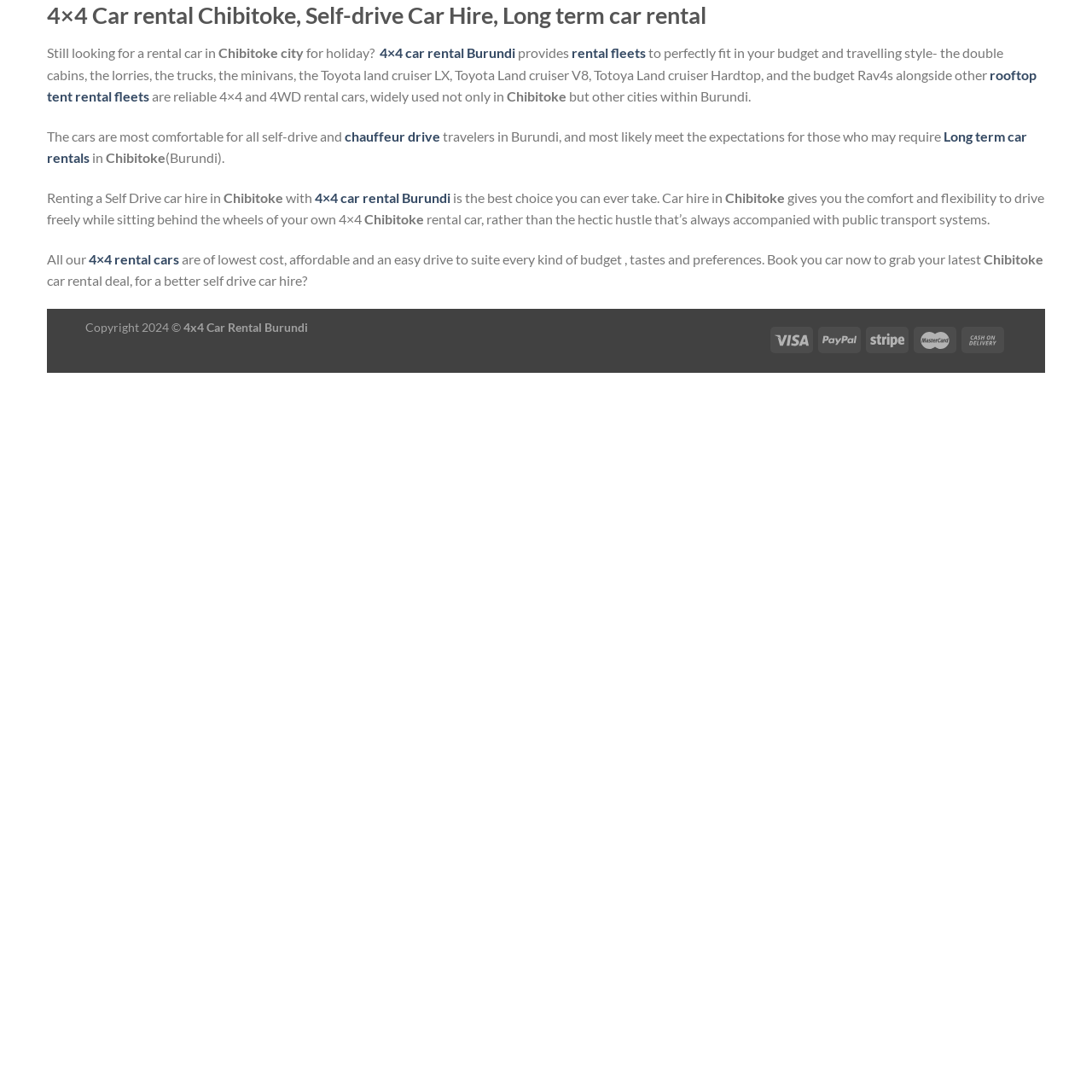Can you provide the bounding box coordinates for the element that should be clicked to implement the instruction: "Click on '4×4 car rental Burundi' again"?

[0.288, 0.173, 0.412, 0.188]